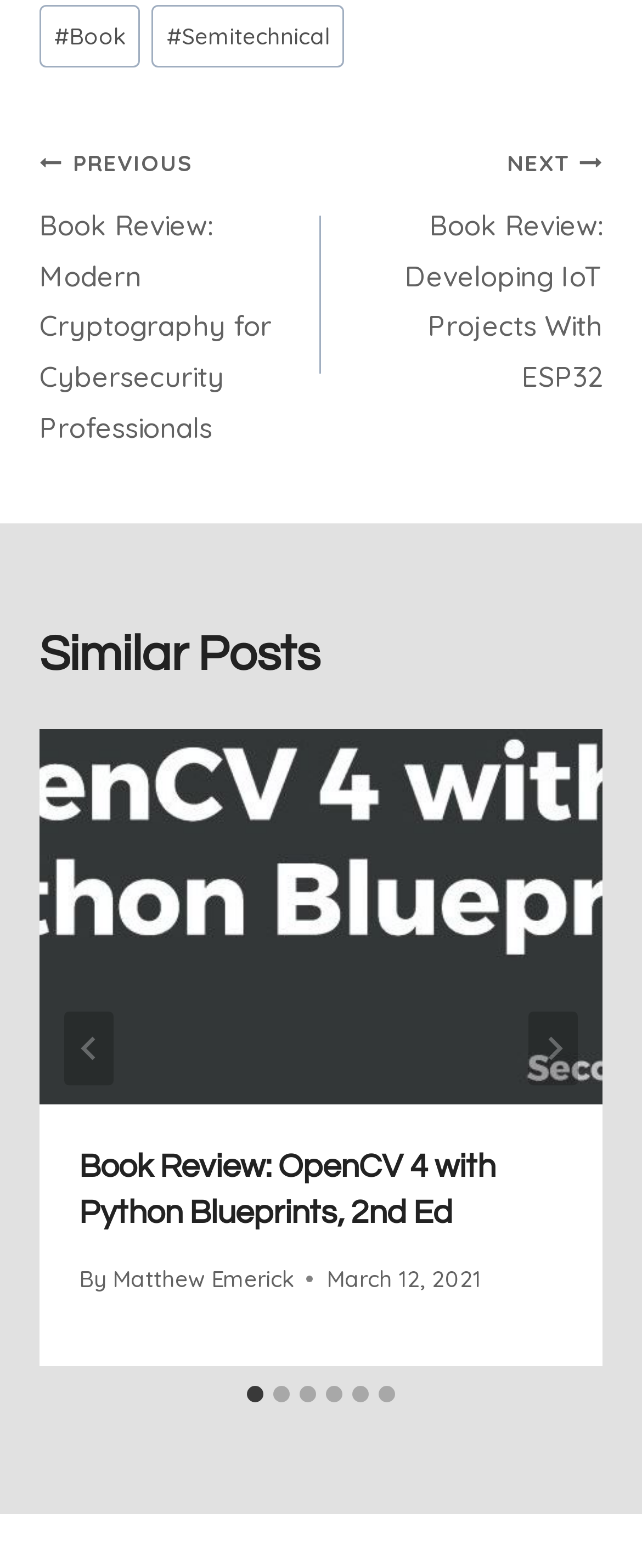How many slides are there in the similar posts section?
Based on the image, provide your answer in one word or phrase.

6